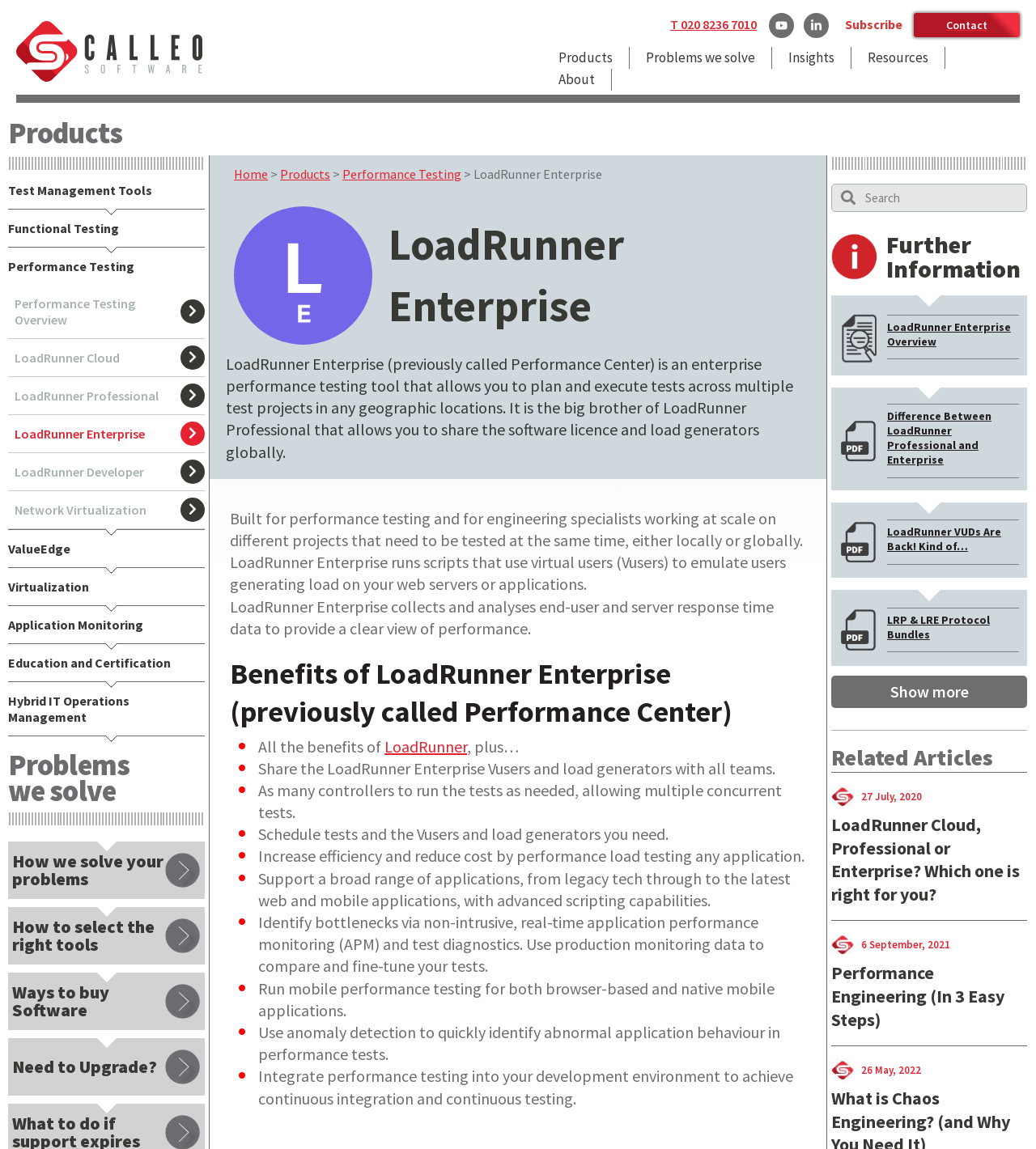Construct a comprehensive description capturing every detail on the webpage.

This webpage is about LoadRunner Enterprise, a performance testing tool. At the top, there is a header section with a logo and several links to social media platforms, including Youtube and Linkedin. On the right side of the header, there are links to "Contact" and "Subscribe". 

Below the header, there is a navigation menu with links to "Products", "Problems we solve", "Insights", "Resources", and "About". The "Products" link has a dropdown menu with several sub-links, including "Test Management Tools", "Functional Testing", "Performance Testing", and more.

The main content of the page is divided into several sections. The first section has a heading "LoadRunner Enterprise" and provides an overview of the tool, explaining that it allows users to plan and execute tests across multiple test projects in any geographic location. 

The next section has a heading "Benefits of LoadRunner Enterprise" and lists several benefits, including the ability to share Vusers and load generators with all teams, run multiple concurrent tests, and schedule tests and resources. 

There are also several sections with headings "Further Information", "LoadRunner Enterprise Overview", "Difference Between LoadRunner Professional and Enterprise", "LoadRunner VUDs Are Back! Kind of…", and "LRP & LRE Protocol Bundles". Each of these sections has a brief description and a link to more information.

On the right side of the page, there is a search box and a figure. At the bottom of the page, there is a footer section with links to "Home", "Products", "Performance Testing", and "LoadRunner Enterprise".